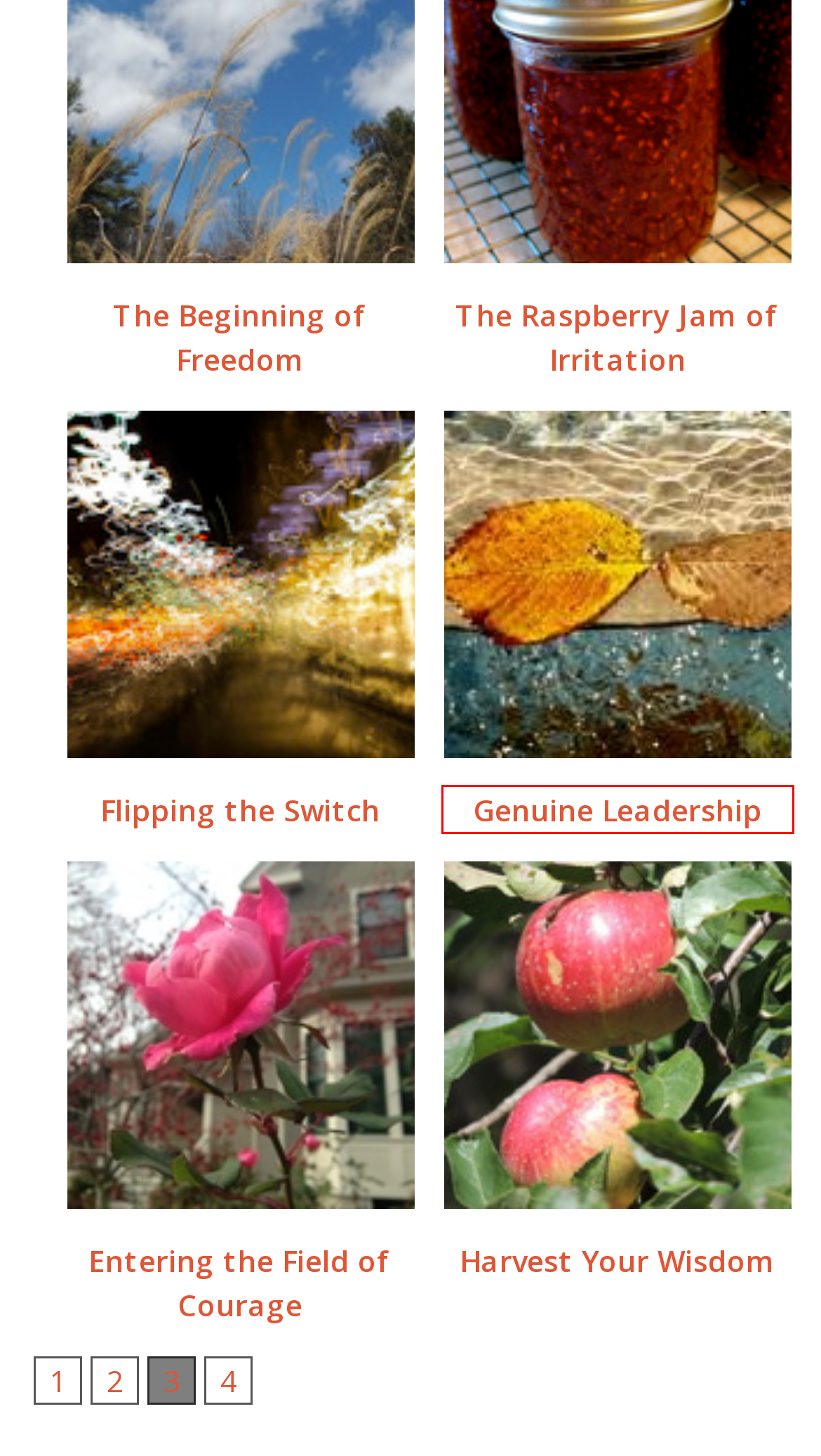Given a webpage screenshot featuring a red rectangle around a UI element, please determine the best description for the new webpage that appears after the element within the bounding box is clicked. The options are:
A. Simple Morning - the Presence Point - writings
B. the Presence Point | writings
C. Genuine Leadership - the Presence Point - writings
D. The Power of Lineage - the Presence Point - writings
E. Welcome to the Presence Point - the Presence Point
F. The Huge Gift of Change: Unparalleled Integration Tactics - the Presence Point - writings
G. Sarah Lipton - the Presence Point
H. the Presence Point | news

C